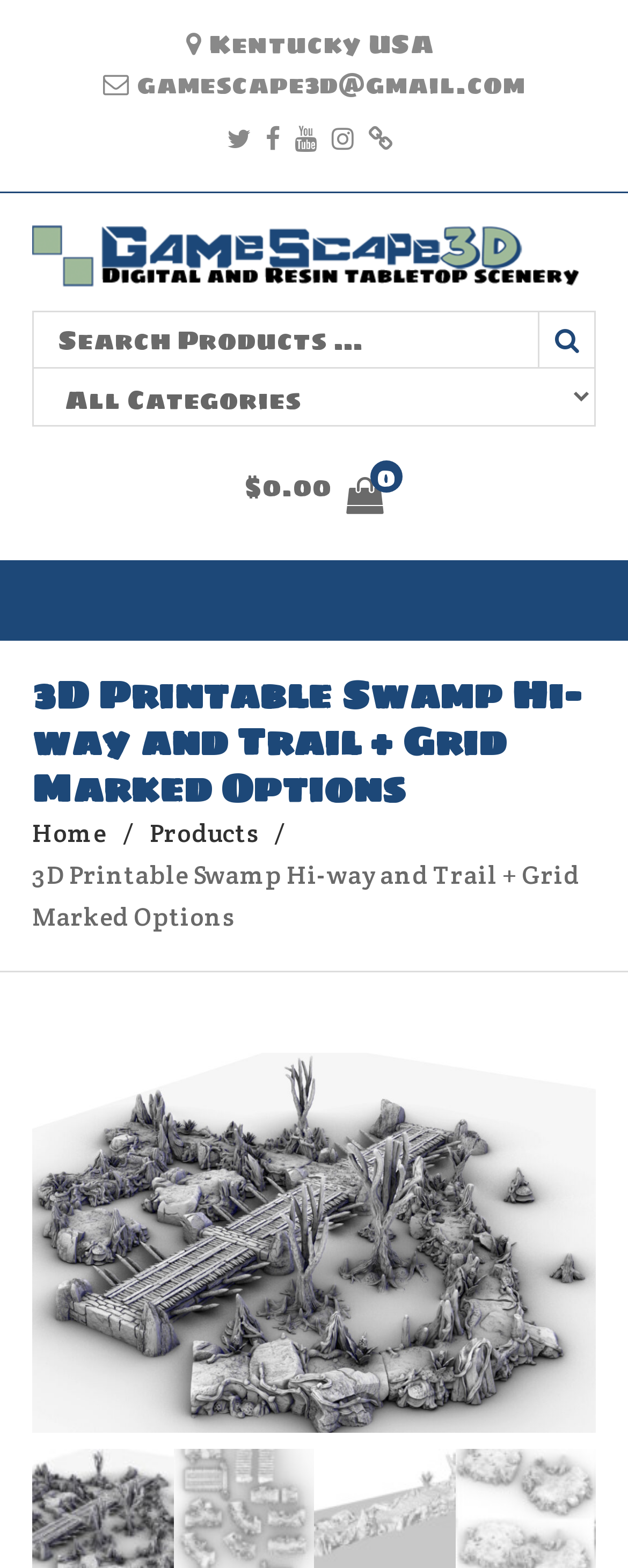What is the current price of the product?
Answer the question with a detailed and thorough explanation.

I found the price of the product by looking at the section where the product information is displayed. The price is written as '$0.00', indicating that the product is currently free or has a zero price tag.